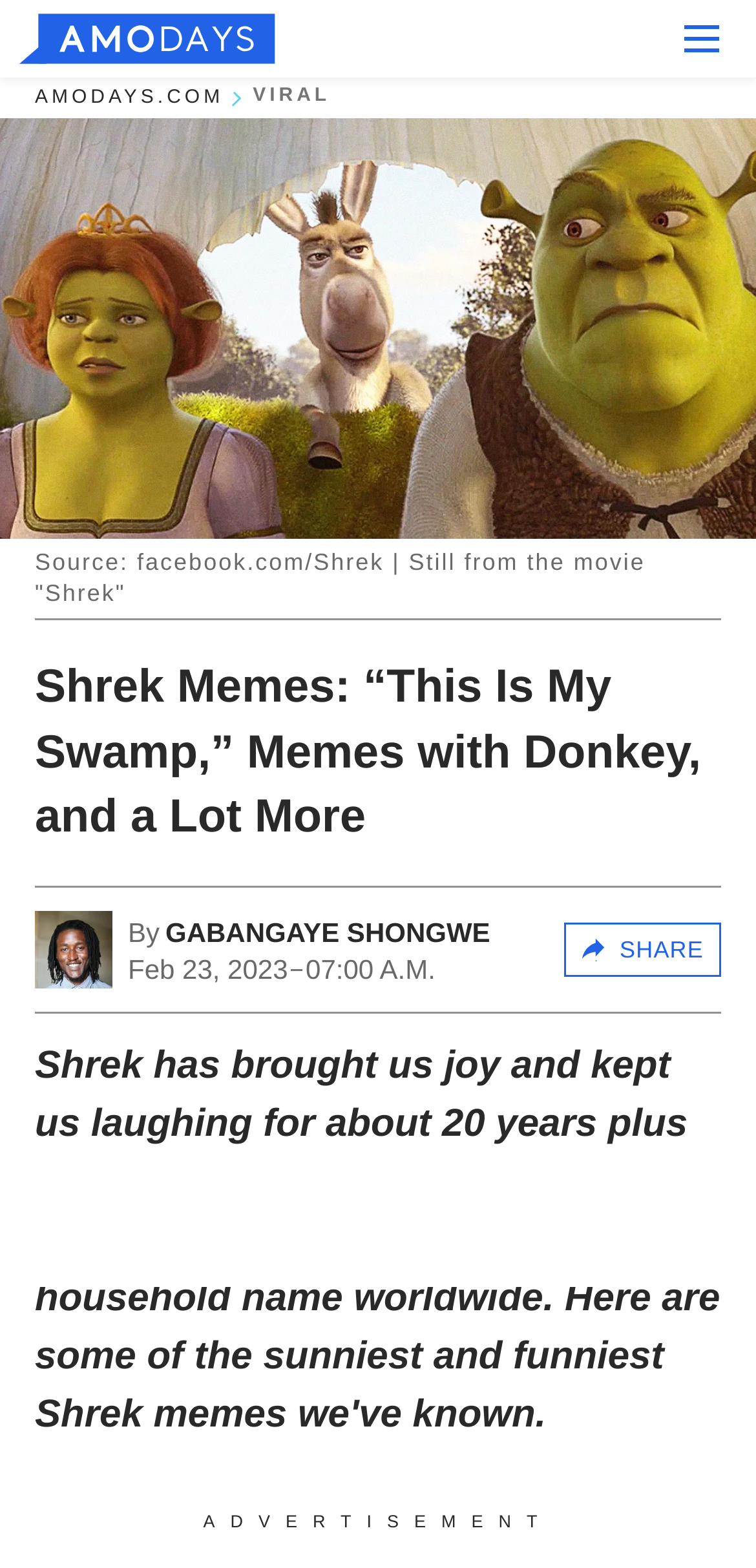Extract the primary headline from the webpage and present its text.

Shrek Memes: “This Is My Swamp,” Memes with Donkey, and a Lot More